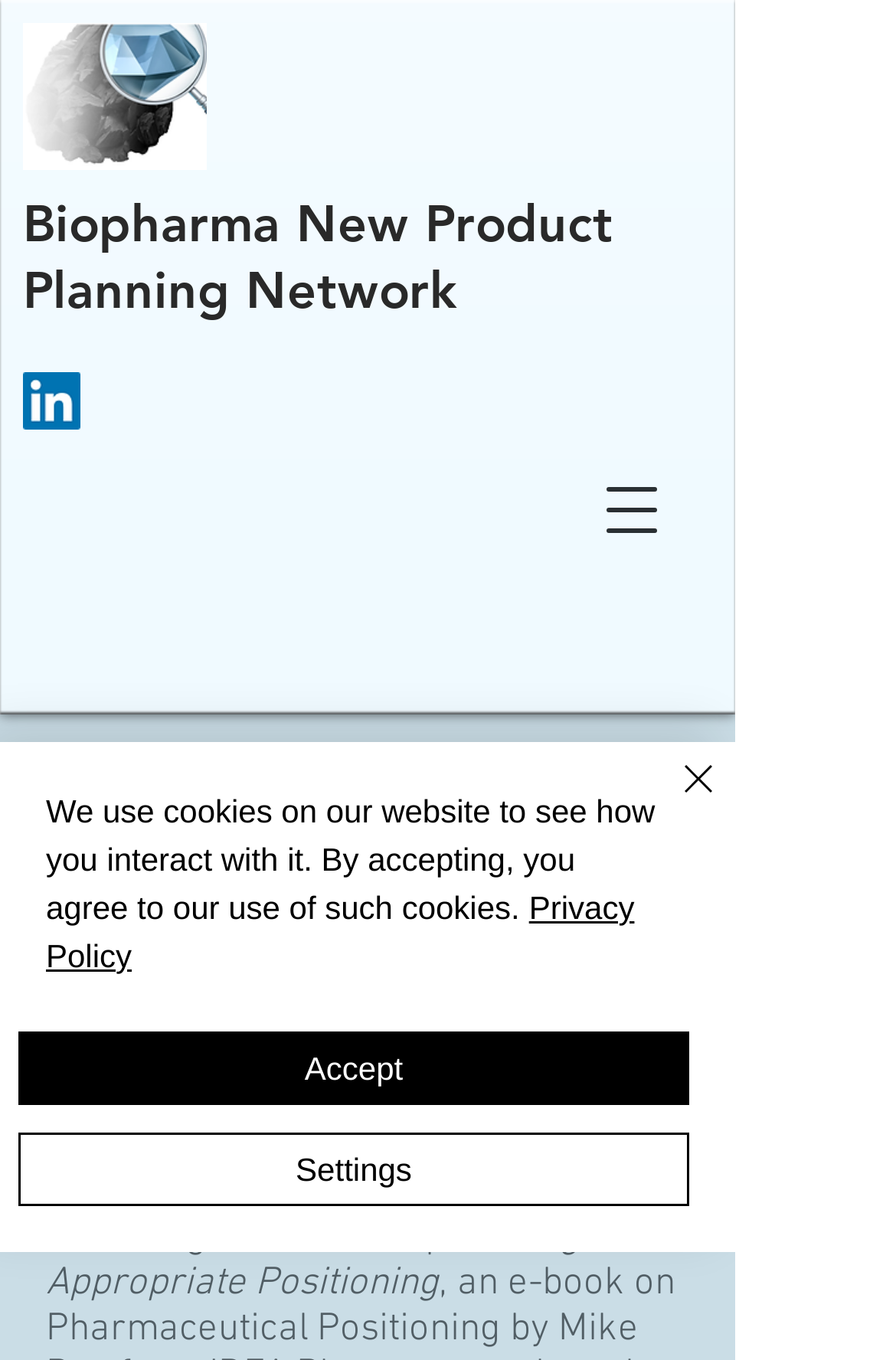Using the description: "Privacy Policy", identify the bounding box of the corresponding UI element in the screenshot.

[0.051, 0.654, 0.708, 0.716]